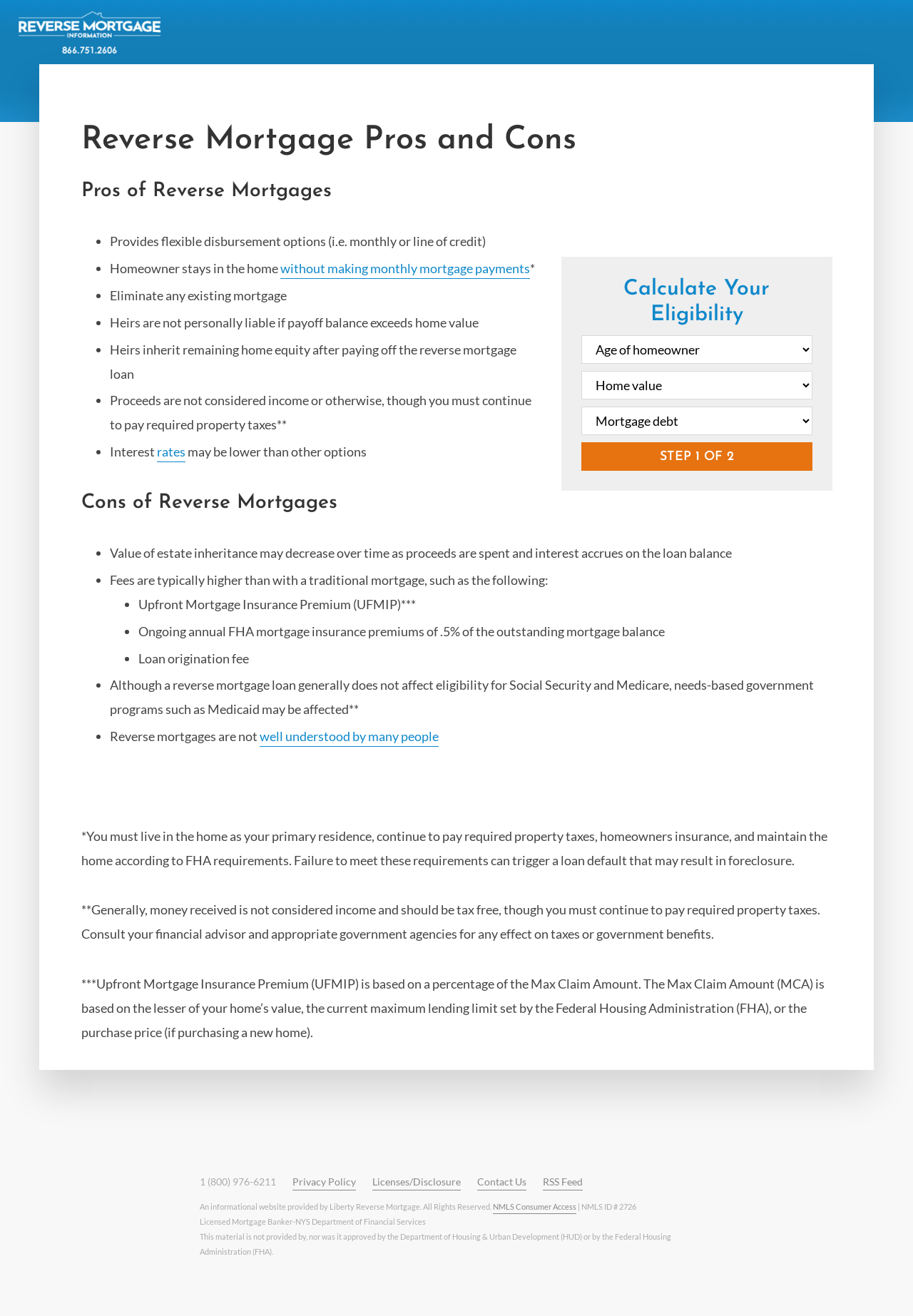Please mark the bounding box coordinates of the area that should be clicked to carry out the instruction: "Click on 'Contact Us'".

[0.523, 0.893, 0.577, 0.905]